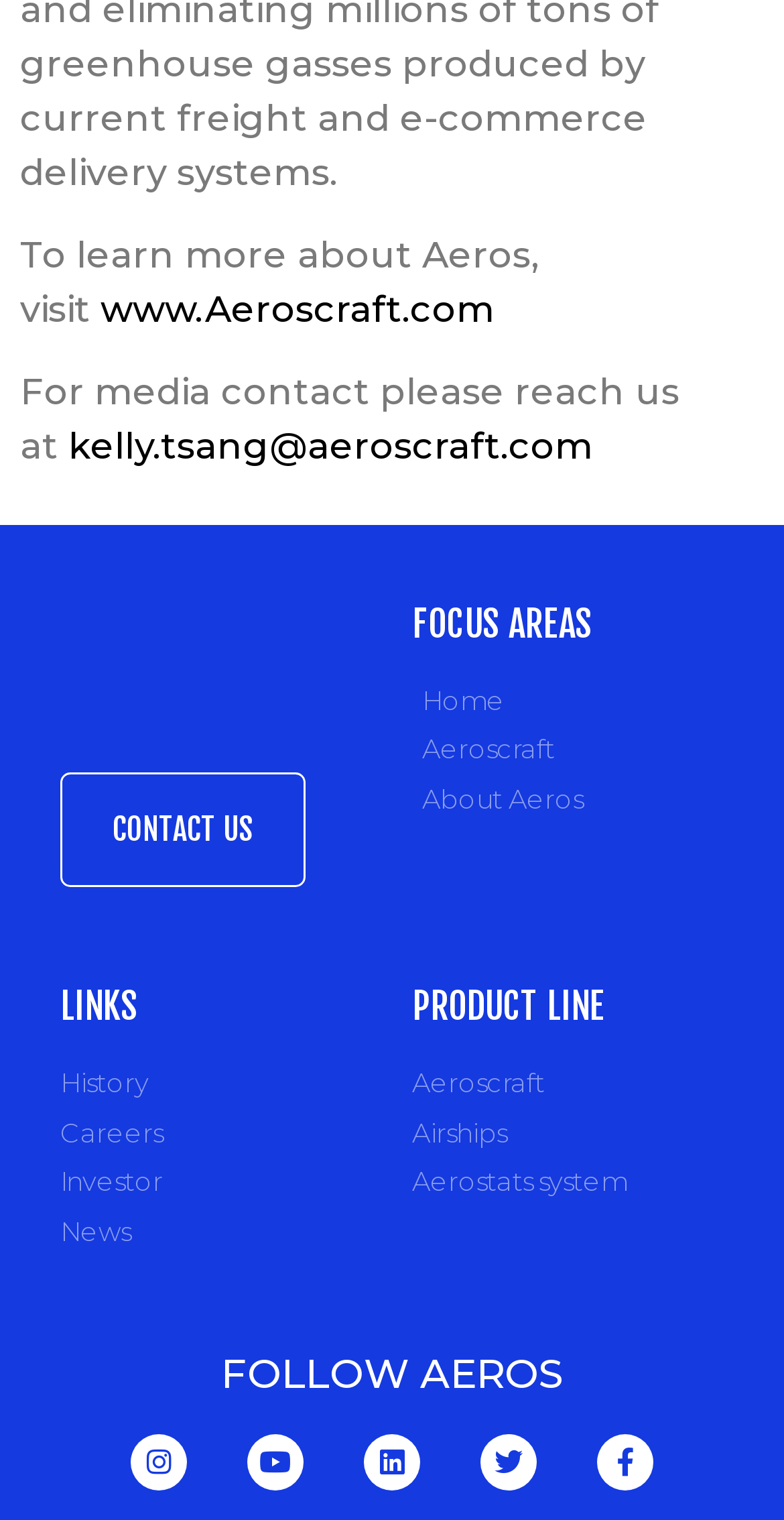Please determine the bounding box coordinates of the element to click on in order to accomplish the following task: "learn more about focus areas". Ensure the coordinates are four float numbers ranging from 0 to 1, i.e., [left, top, right, bottom].

[0.526, 0.398, 0.923, 0.422]